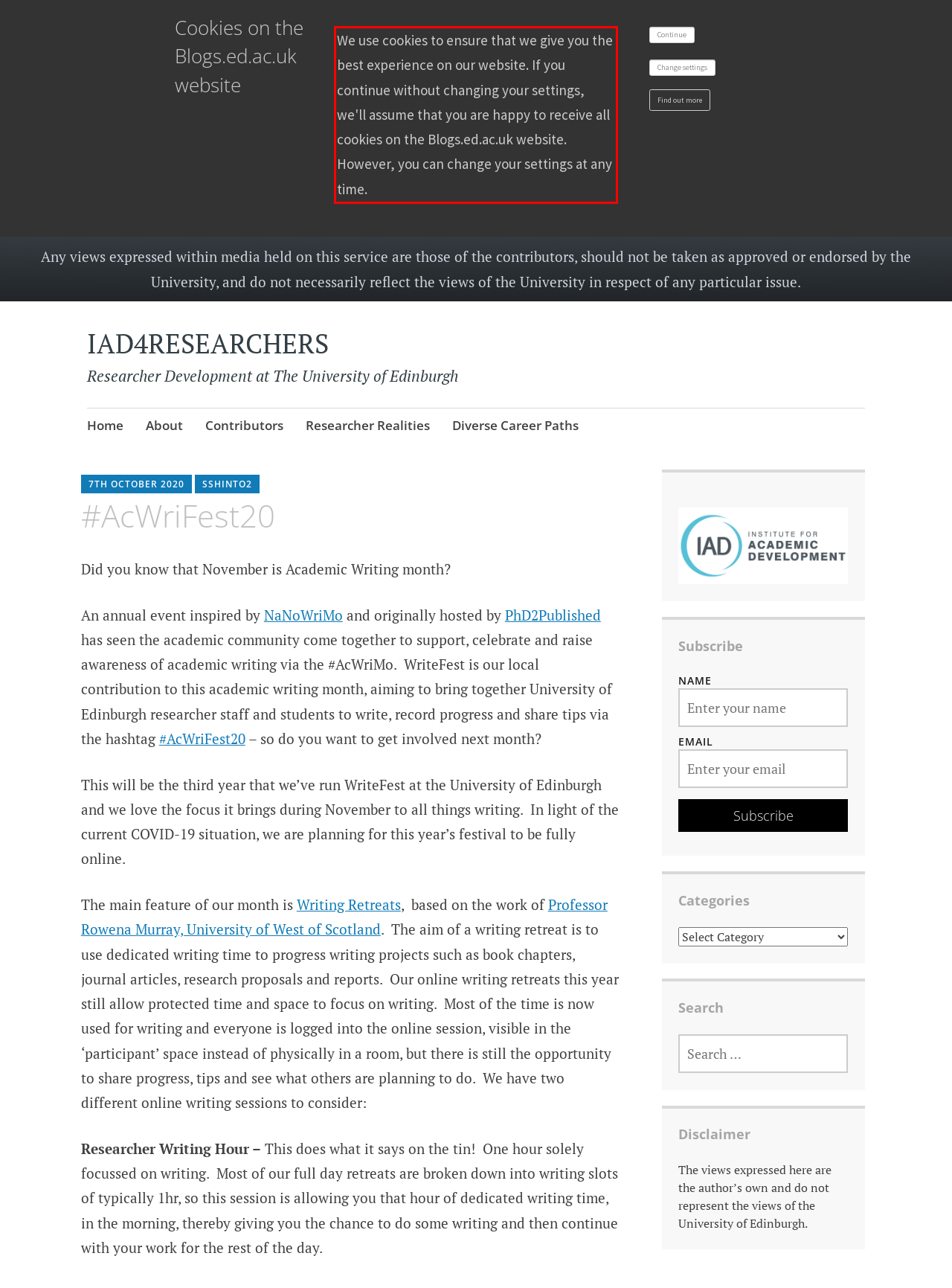You are presented with a webpage screenshot featuring a red bounding box. Perform OCR on the text inside the red bounding box and extract the content.

We use cookies to ensure that we give you the best experience on our website. If you continue without changing your settings, we'll assume that you are happy to receive all cookies on the Blogs.ed.ac.uk website. However, you can change your settings at any time.